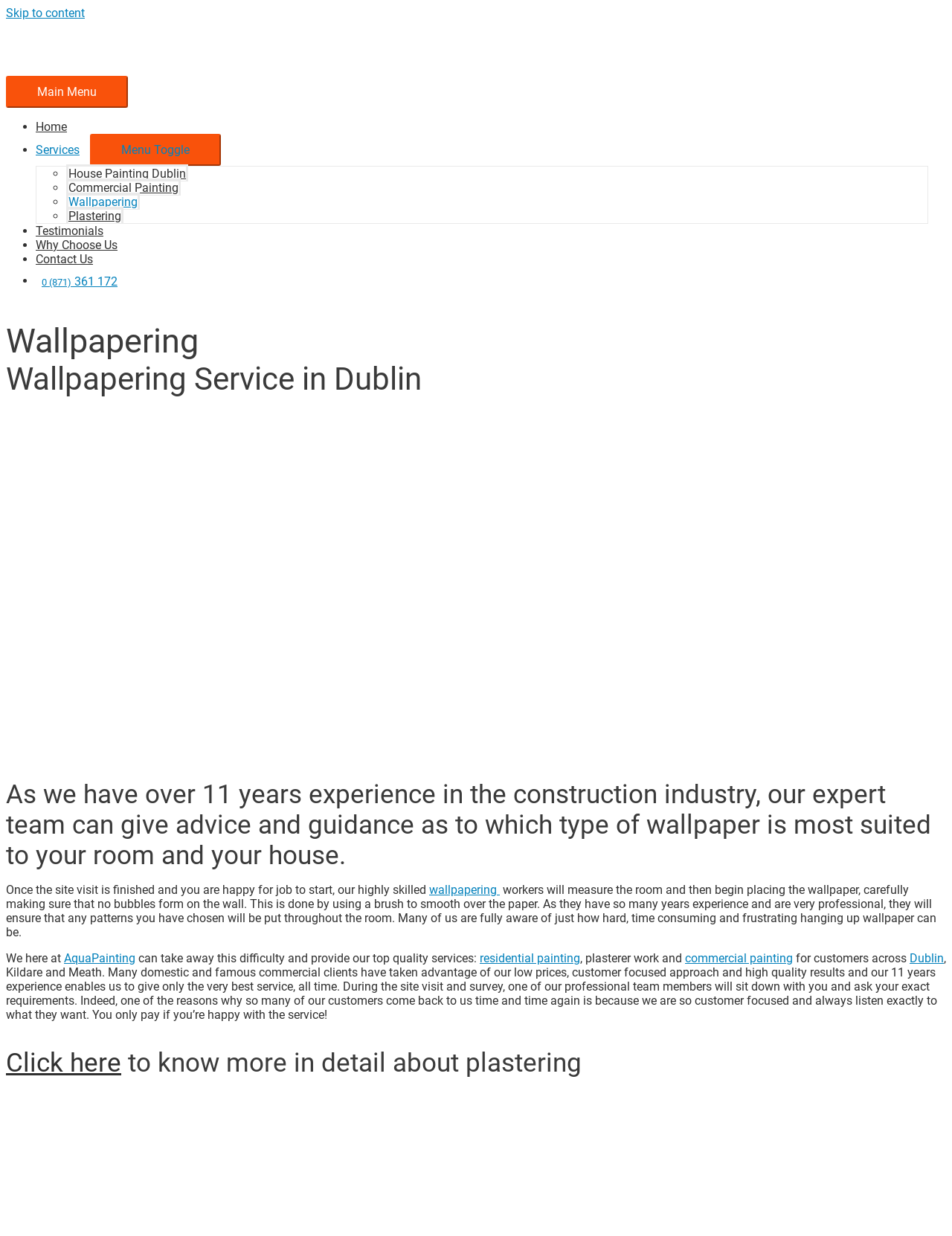What is the payment policy of Aqua Painting?
Look at the image and respond with a one-word or short-phrase answer.

You only pay if you're happy